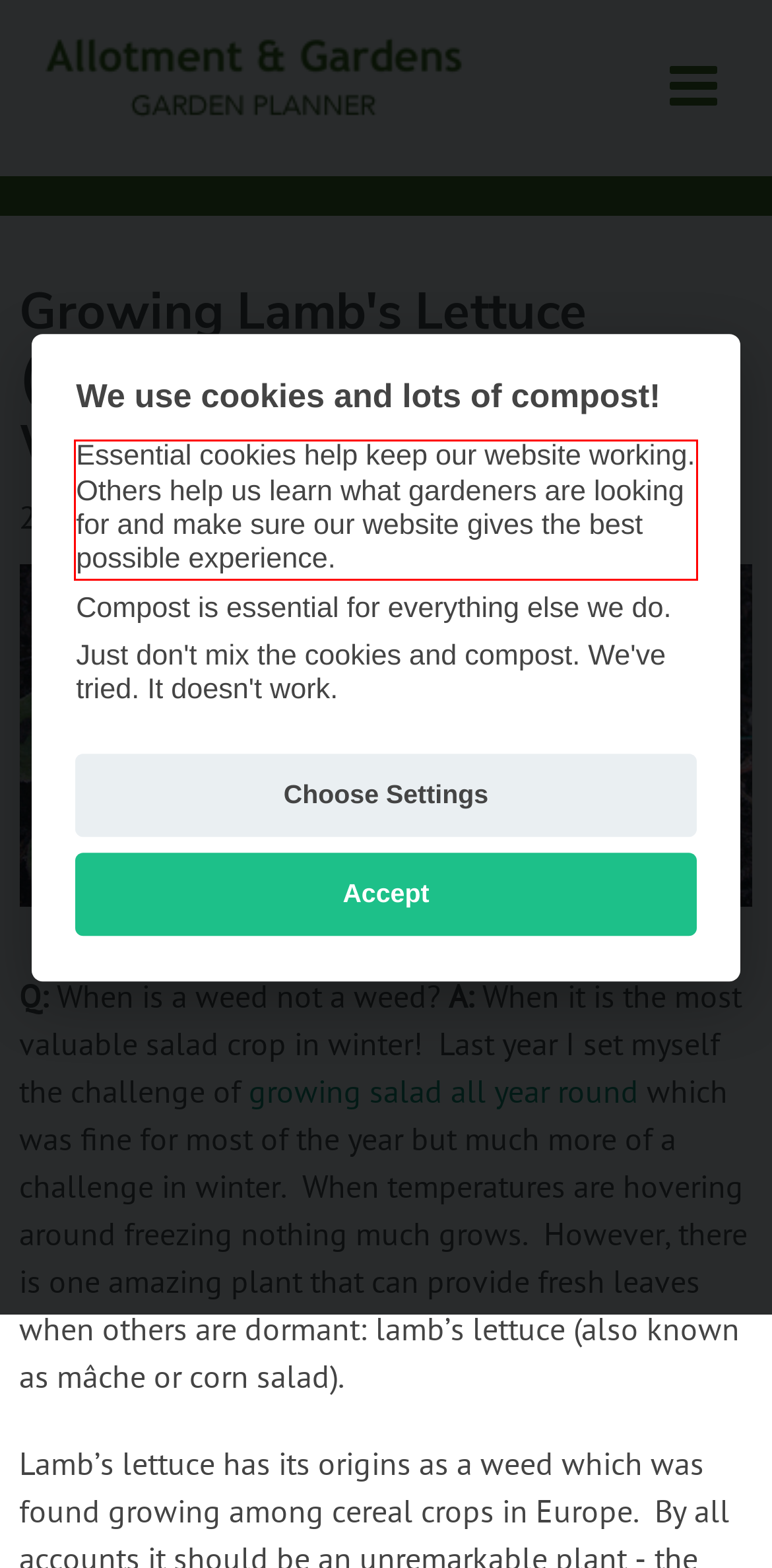There is a UI element on the webpage screenshot marked by a red bounding box. Extract and generate the text content from within this red box.

Essential cookies help keep our website working. Others help us learn what gardeners are looking for and make sure our website gives the best possible experience.